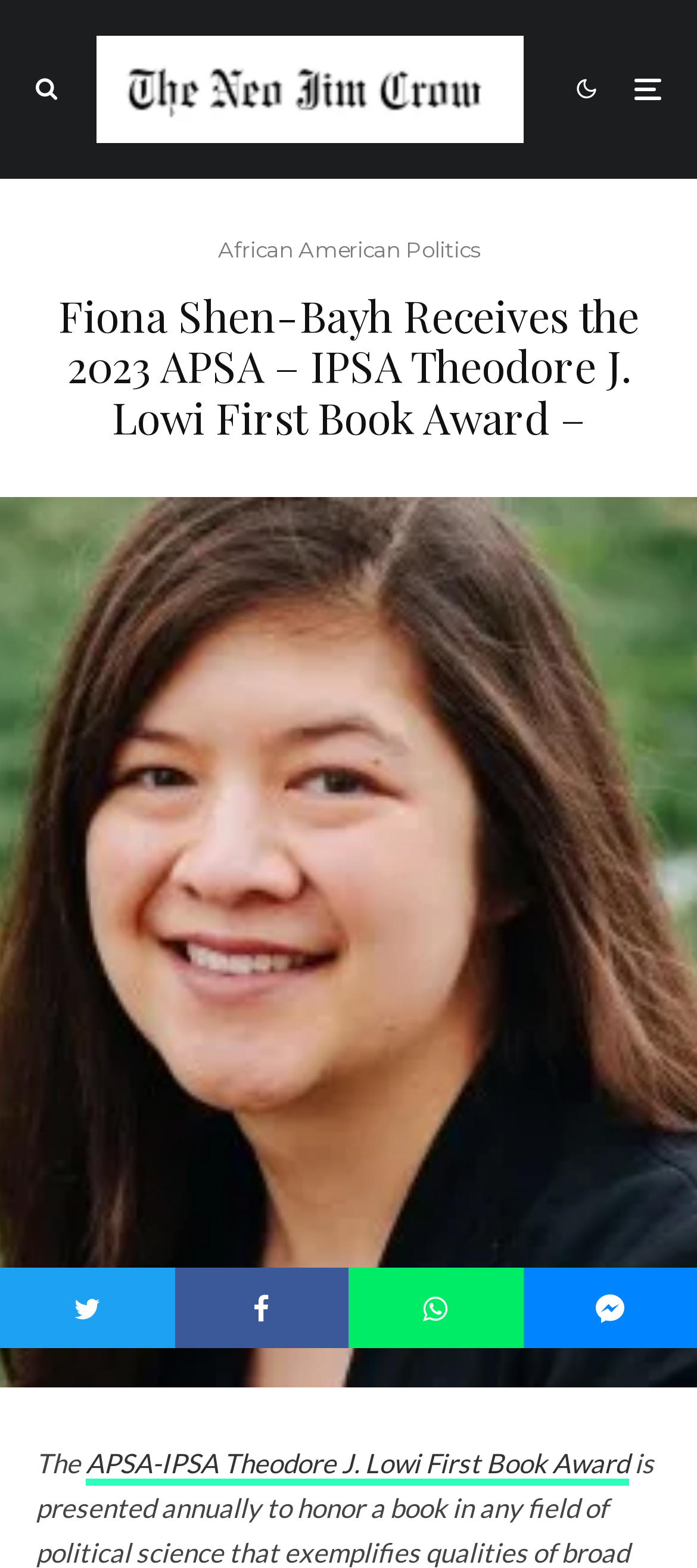Answer this question in one word or a short phrase: What is the year of the award mentioned?

2023